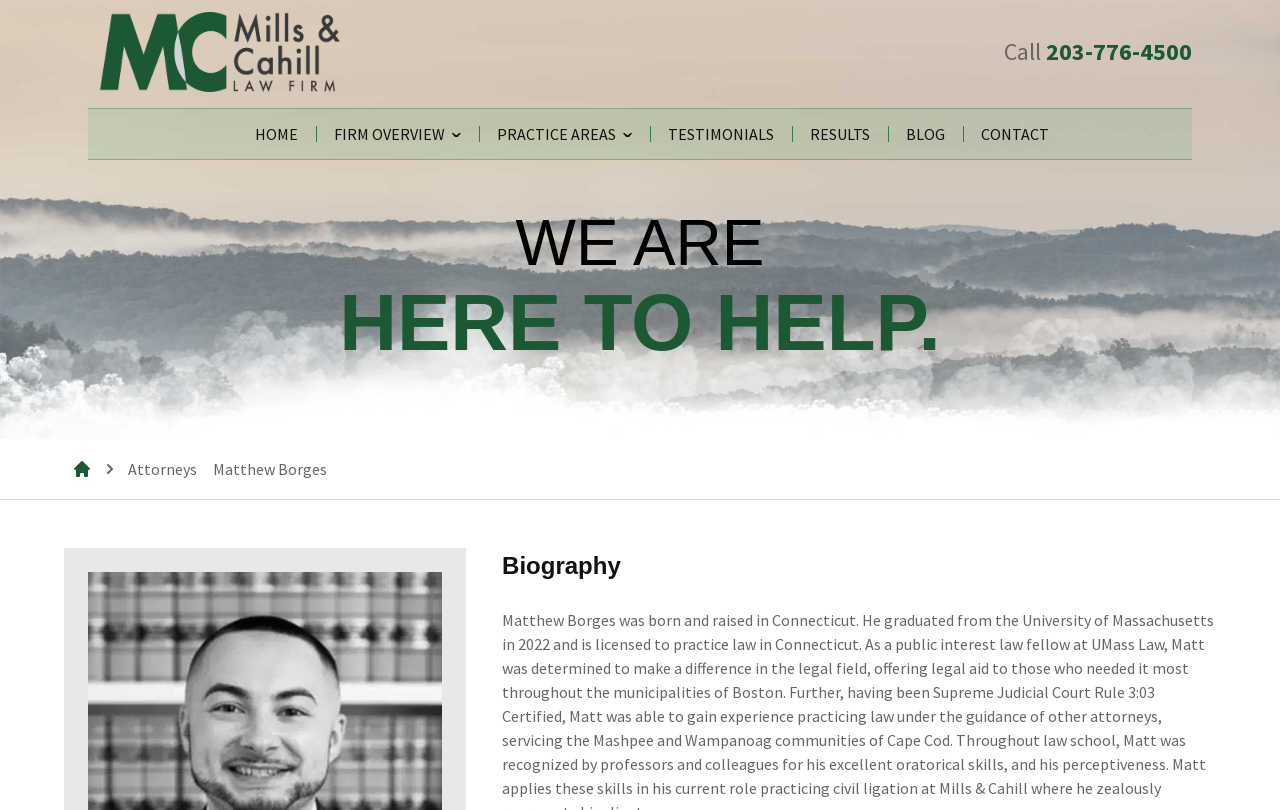Please answer the following question using a single word or phrase: 
What is the current page in the breadcrumb navigation?

Matthew Borges